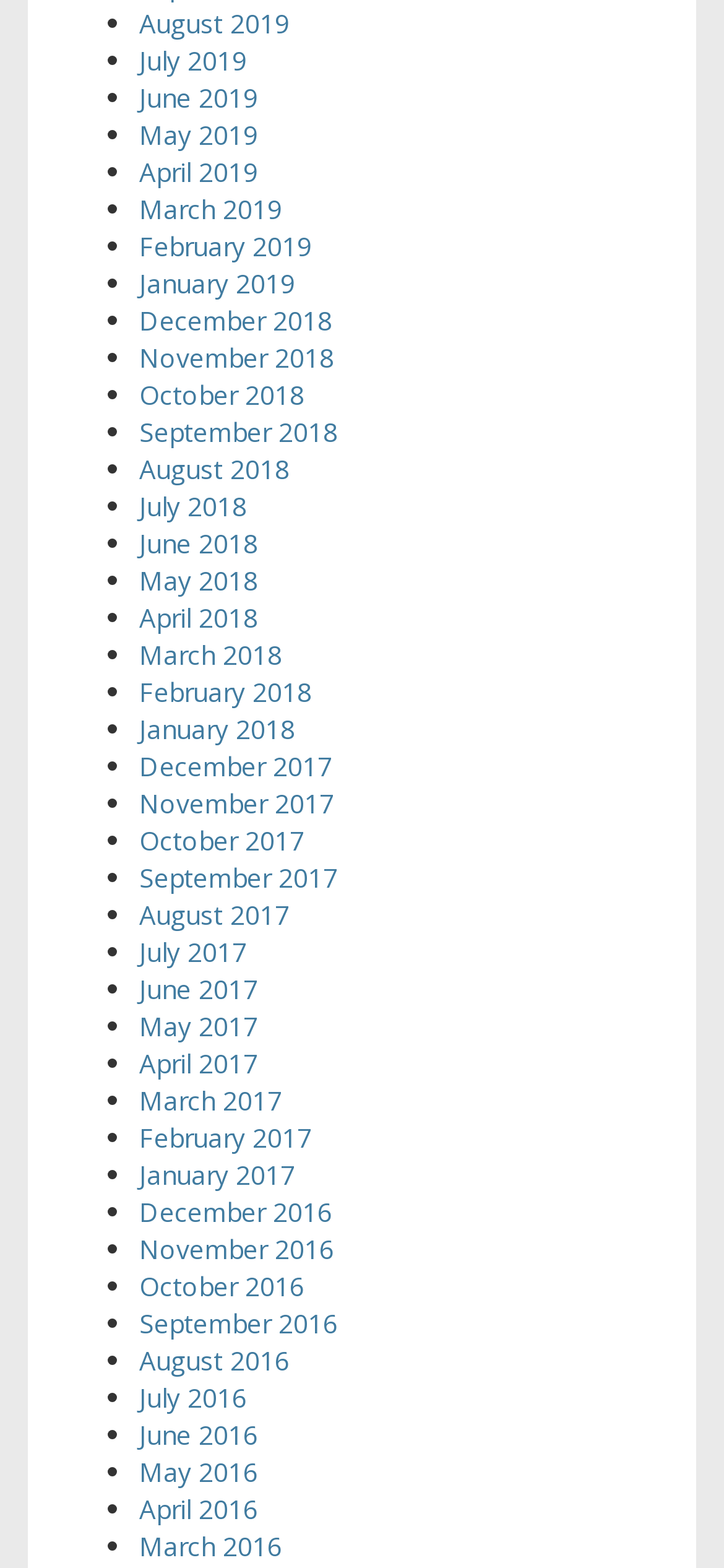Please identify the bounding box coordinates of the element's region that I should click in order to complete the following instruction: "View January 2017". The bounding box coordinates consist of four float numbers between 0 and 1, i.e., [left, top, right, bottom].

[0.192, 0.737, 0.408, 0.76]